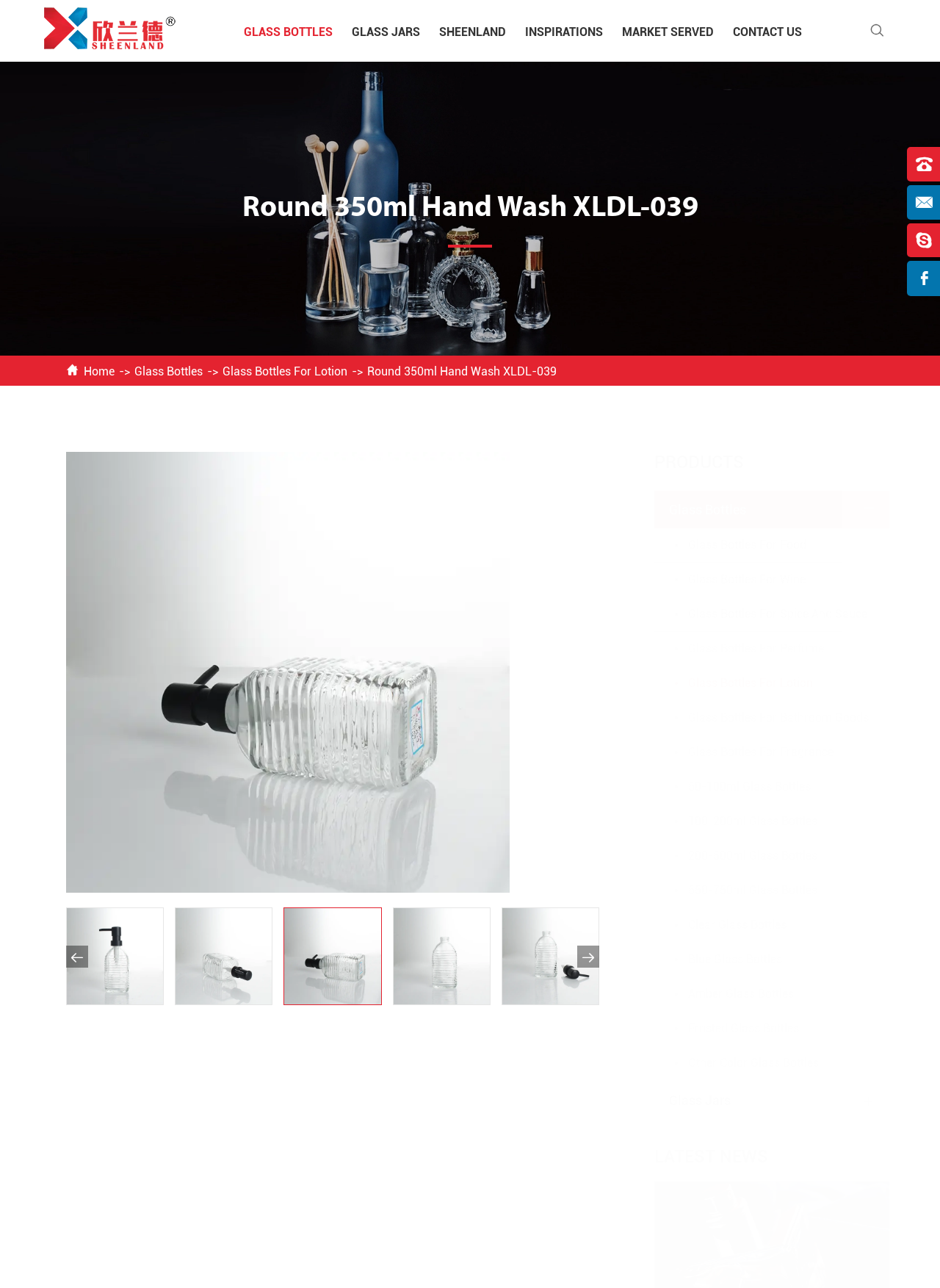Given the element description Amber Glass Bottles, predict the bounding box coordinates for the UI element in the webpage screenshot. The format should be (top-left x, top-left y, bottom-right x, bottom-right y), and the values should be between 0 and 1.

[0.716, 0.766, 0.829, 0.777]